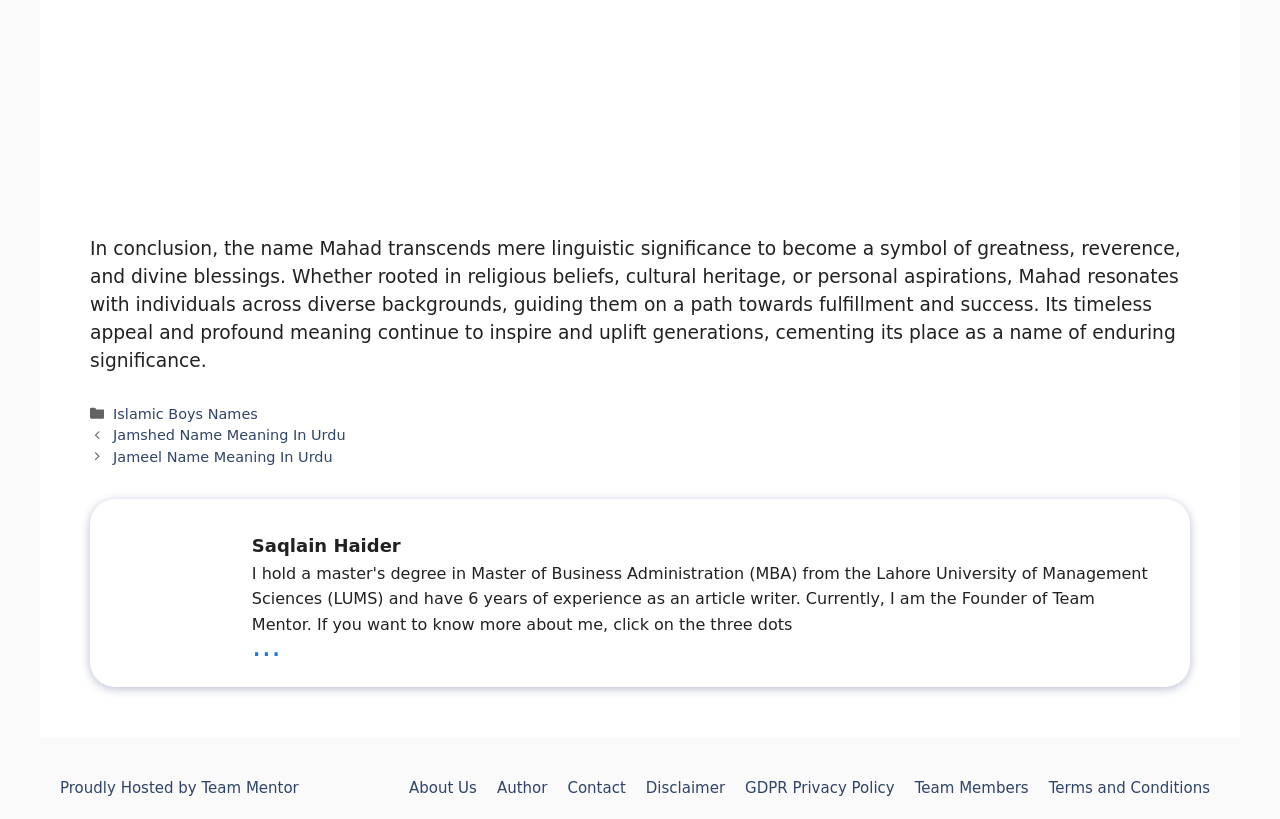Pinpoint the bounding box coordinates of the element you need to click to execute the following instruction: "read the post about Jamshed Name Meaning In Urdu". The bounding box should be represented by four float numbers between 0 and 1, in the format [left, top, right, bottom].

[0.088, 0.522, 0.27, 0.541]